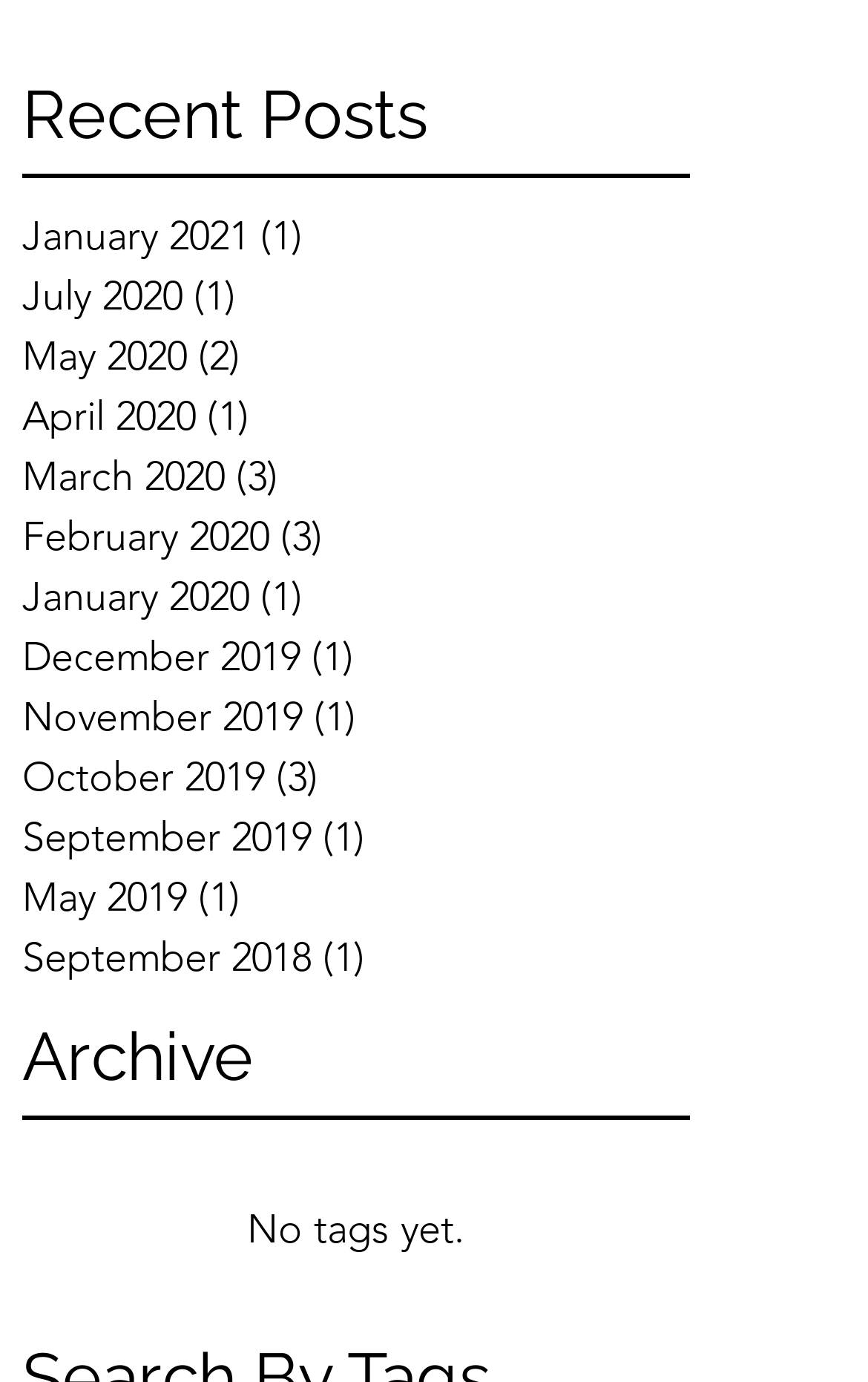Extract the bounding box coordinates for the UI element described as: "November 2019 (1) 1 post".

[0.026, 0.497, 0.795, 0.541]